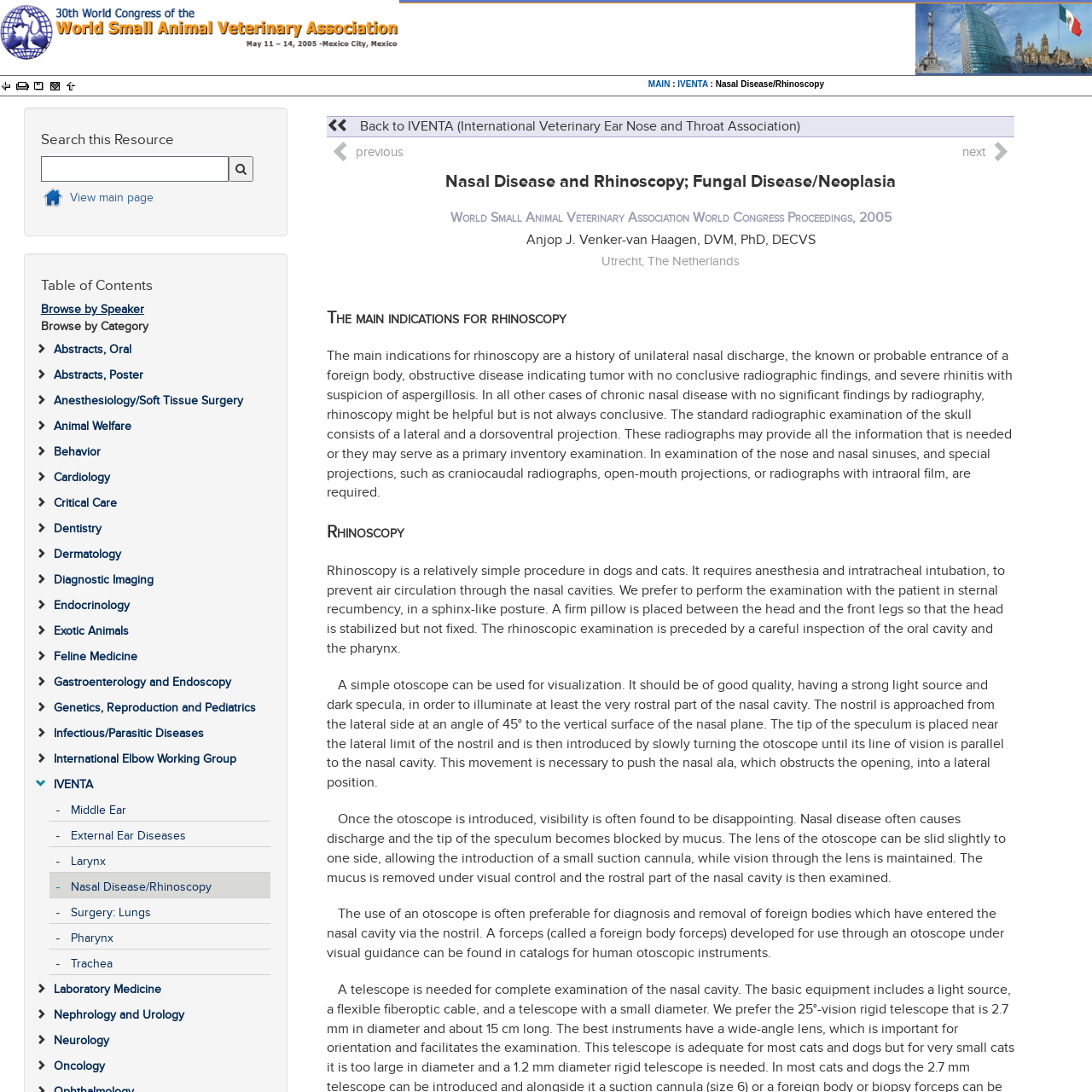Determine the bounding box coordinates for the area that should be clicked to carry out the following instruction: "Go back to IVENTA".

[0.299, 0.109, 0.733, 0.123]